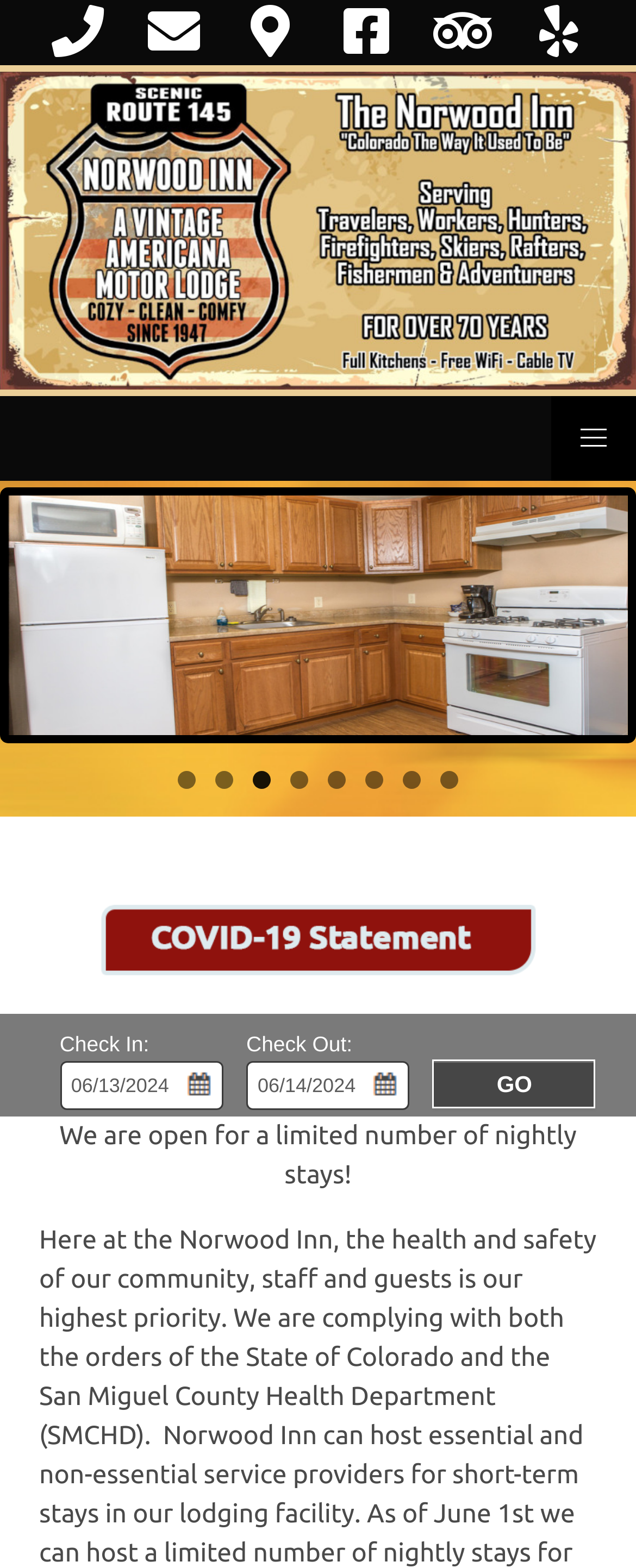Reply to the question with a single word or phrase:
How many navigation links are there?

6